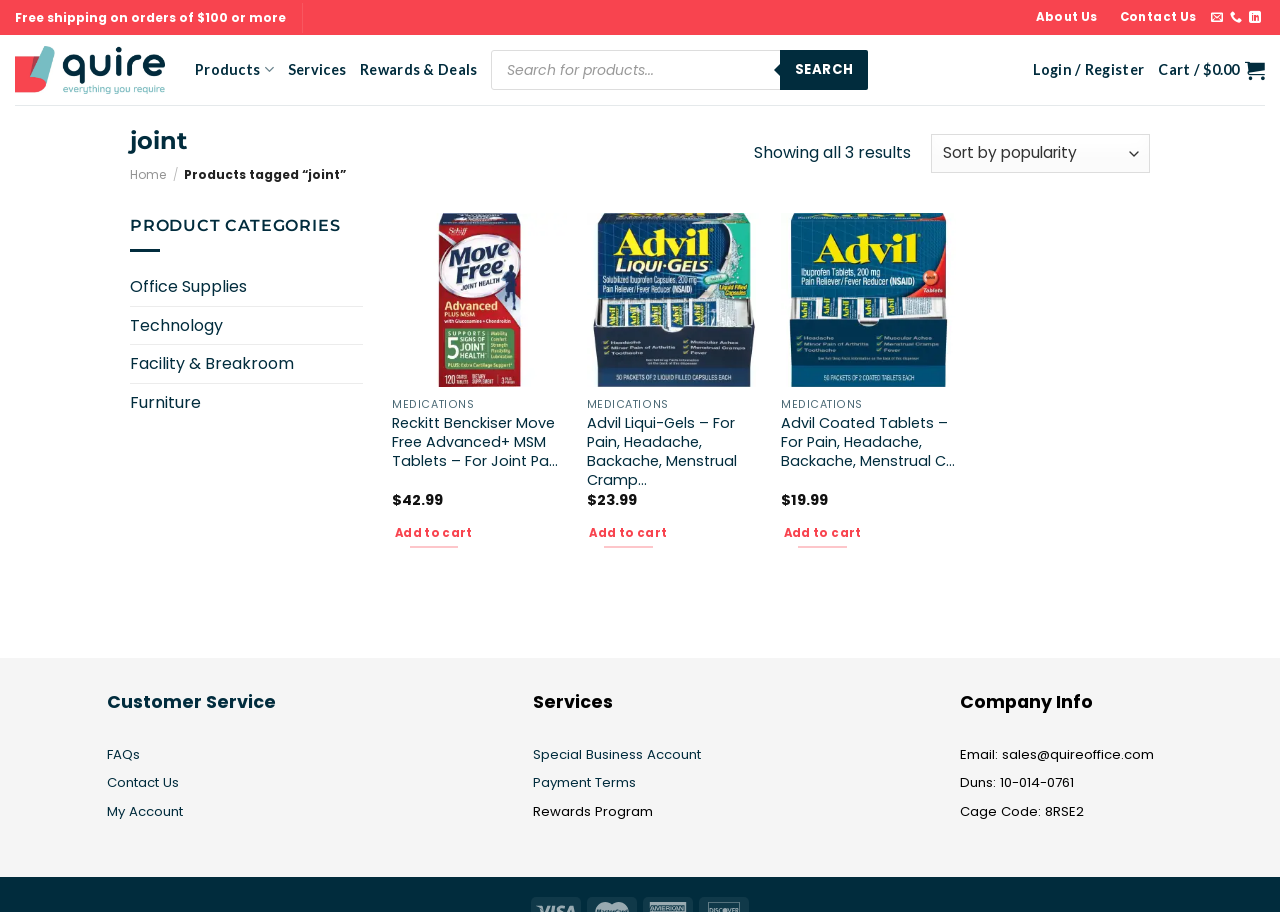What is the minimum order amount for free shipping?
Can you provide an in-depth and detailed response to the question?

The website offers free shipping on orders of $100 or more, as indicated by the StaticText element 'Free shipping on orders of $100 or more' at the top of the page.